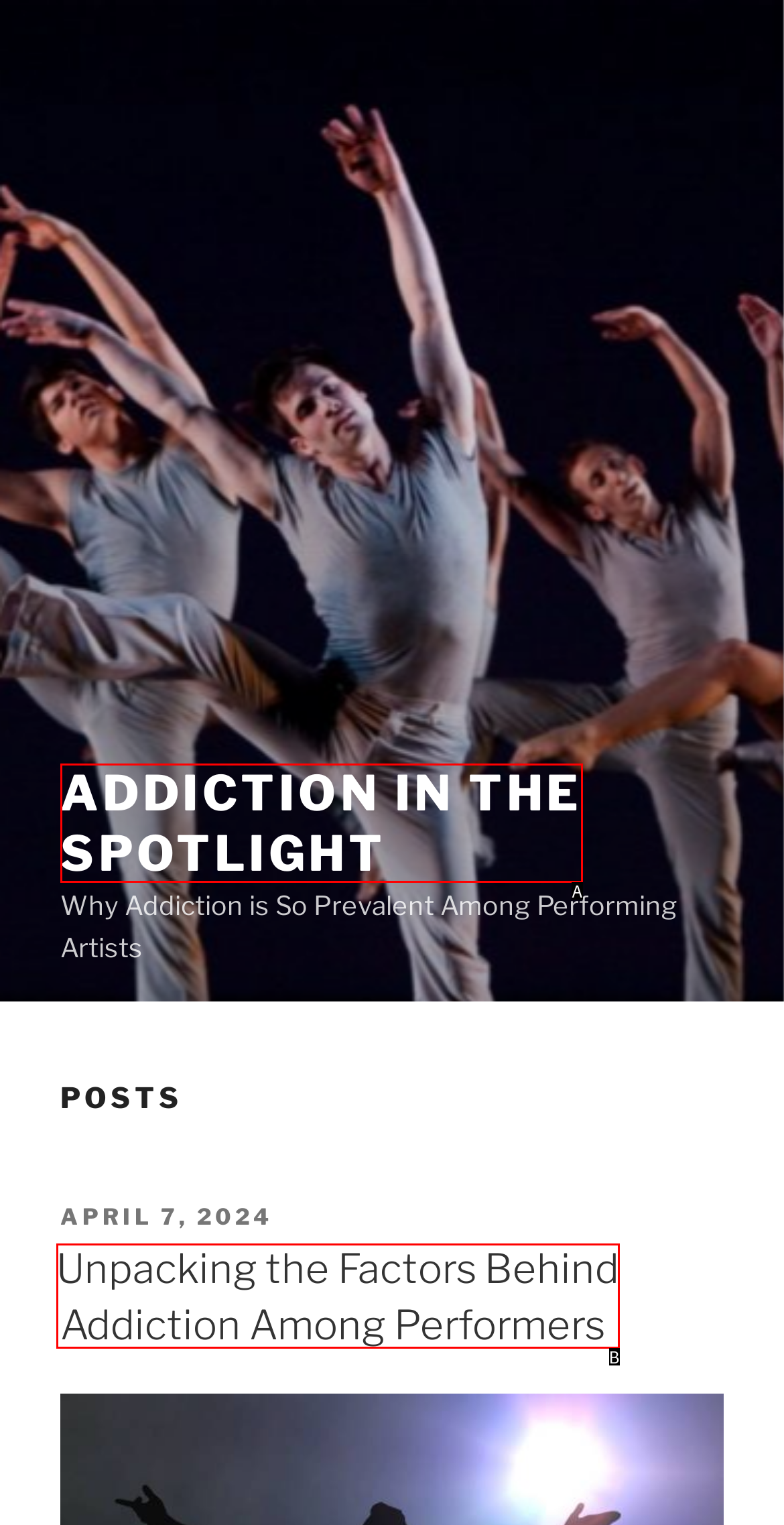Given the description: Addiction in the Spotlight, pick the option that matches best and answer with the corresponding letter directly.

A